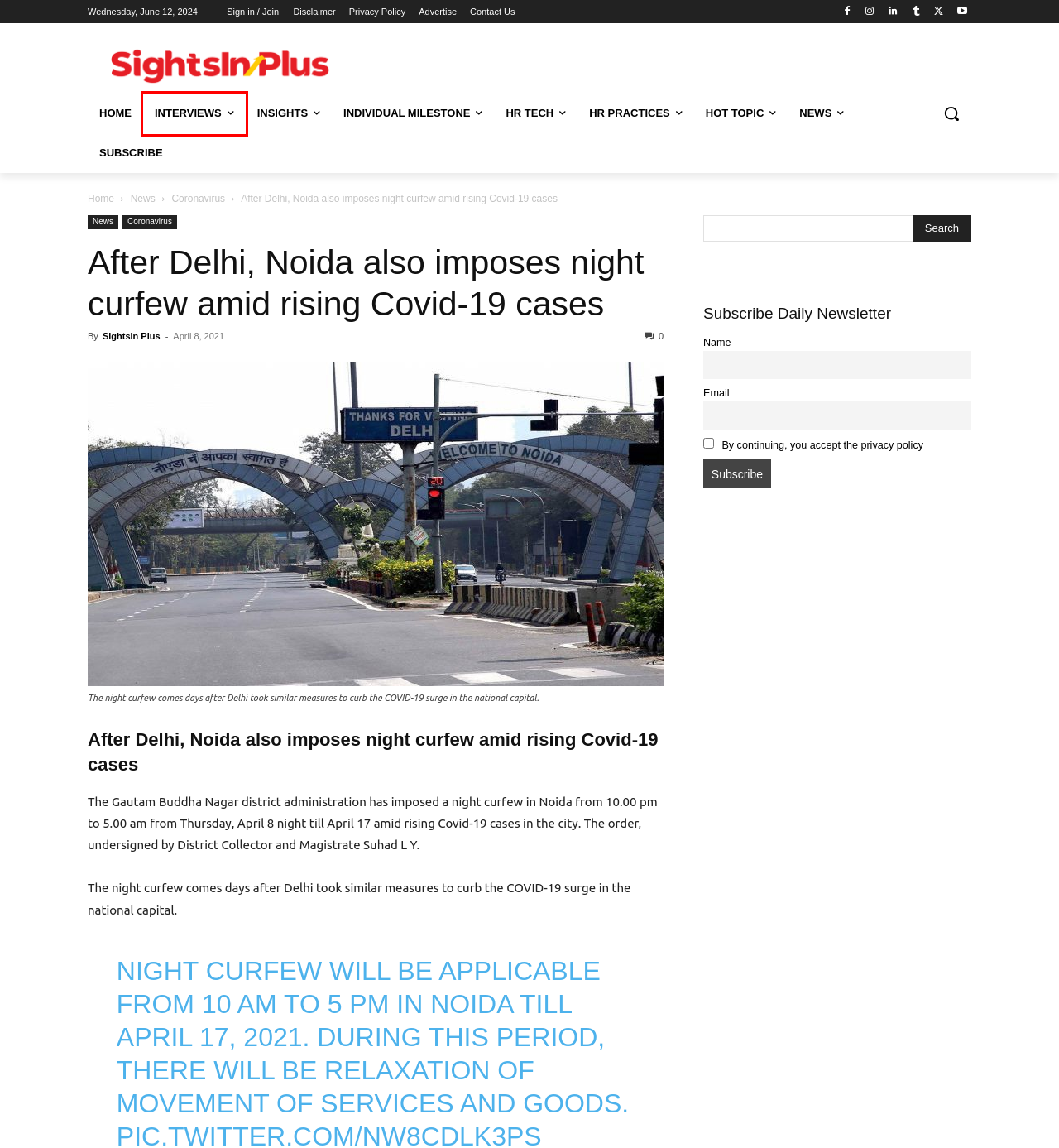Inspect the screenshot of a webpage with a red rectangle bounding box. Identify the webpage description that best corresponds to the new webpage after clicking the element inside the bounding box. Here are the candidates:
A. HR Magazine | HR News Articles | HR Blog - SightsIn Plus
B. Disclaimer - SightsIn Plus
C. Interview Archives - SightsIn Plus
D. Individual Milestone Archives - SightsIn Plus
E. Advertise - SightsIn Plus
F. Privacy Policy - SightsIn Plus
G. Coronavirus Archives - SightsIn Plus
H. SightsIn Plus, Author at SightsIn Plus

C